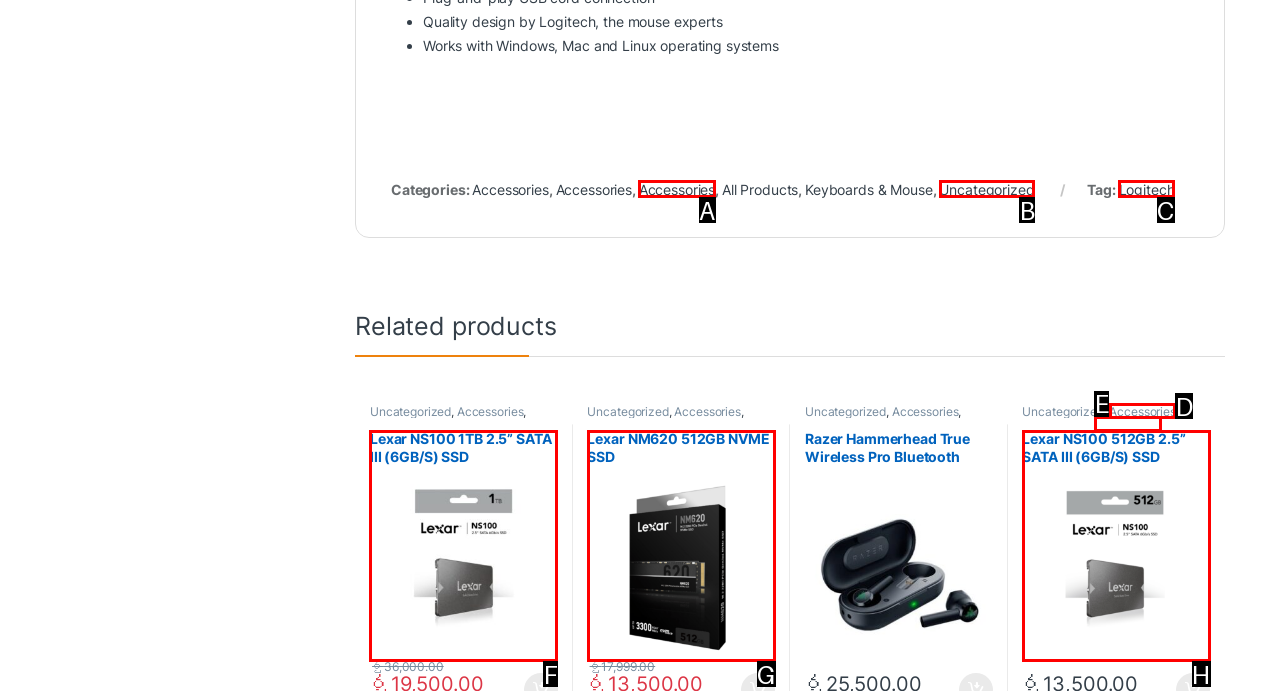Which option corresponds to the following element description: Lexar NM620 512GB NVME SSD?
Please provide the letter of the correct choice.

G